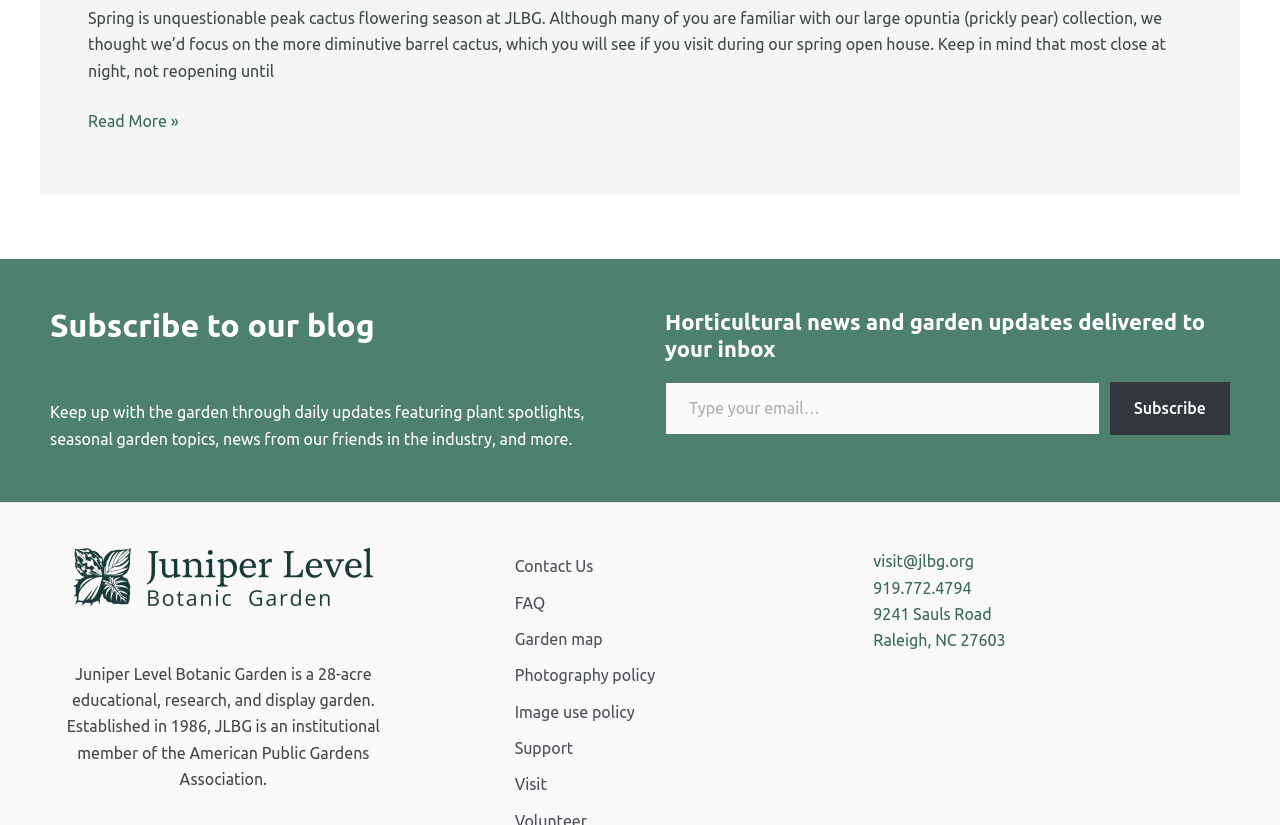Locate the bounding box coordinates of the segment that needs to be clicked to meet this instruction: "Check out the JLBG logo".

[0.057, 0.686, 0.292, 0.708]